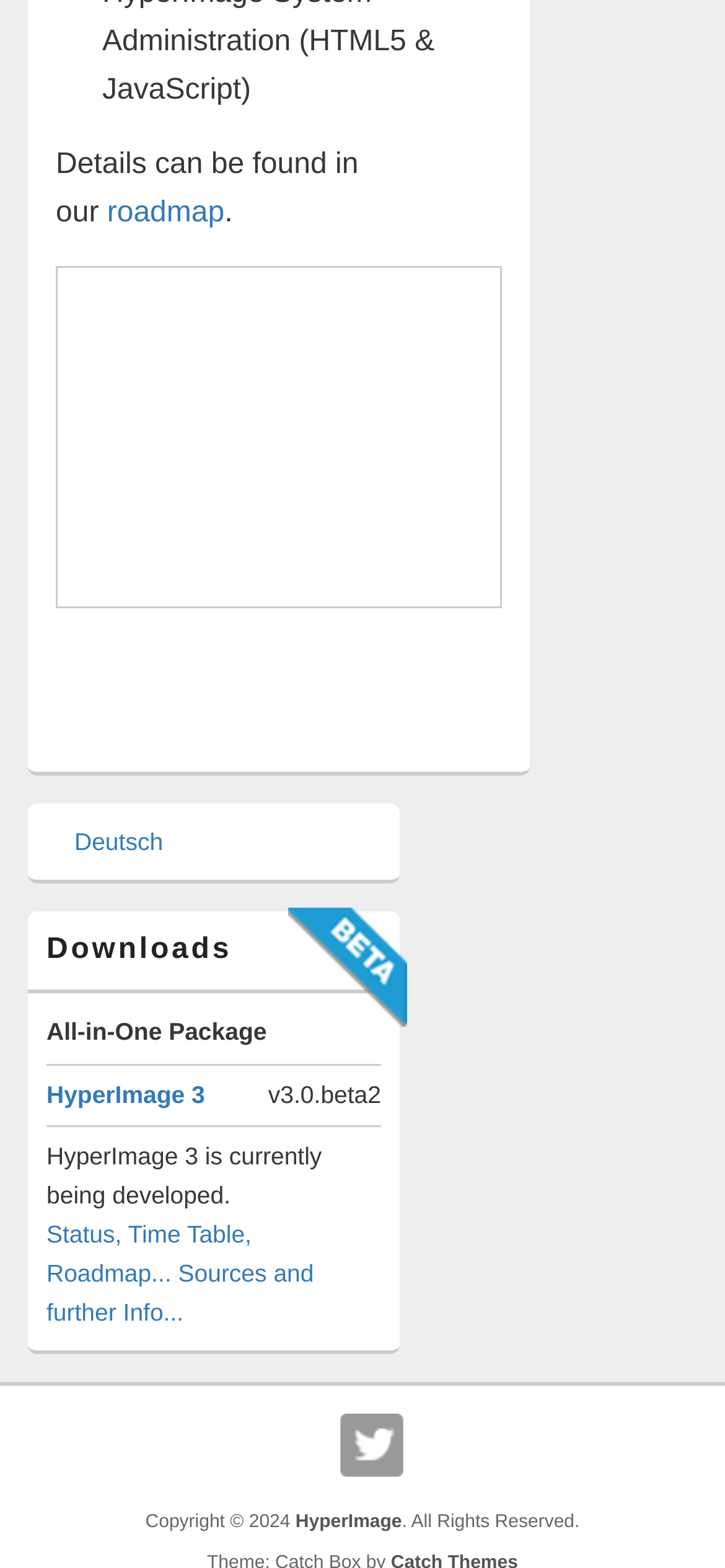Using the description: "roadmap", determine the UI element's bounding box coordinates. Ensure the coordinates are in the format of four float numbers between 0 and 1, i.e., [left, top, right, bottom].

[0.148, 0.126, 0.31, 0.146]